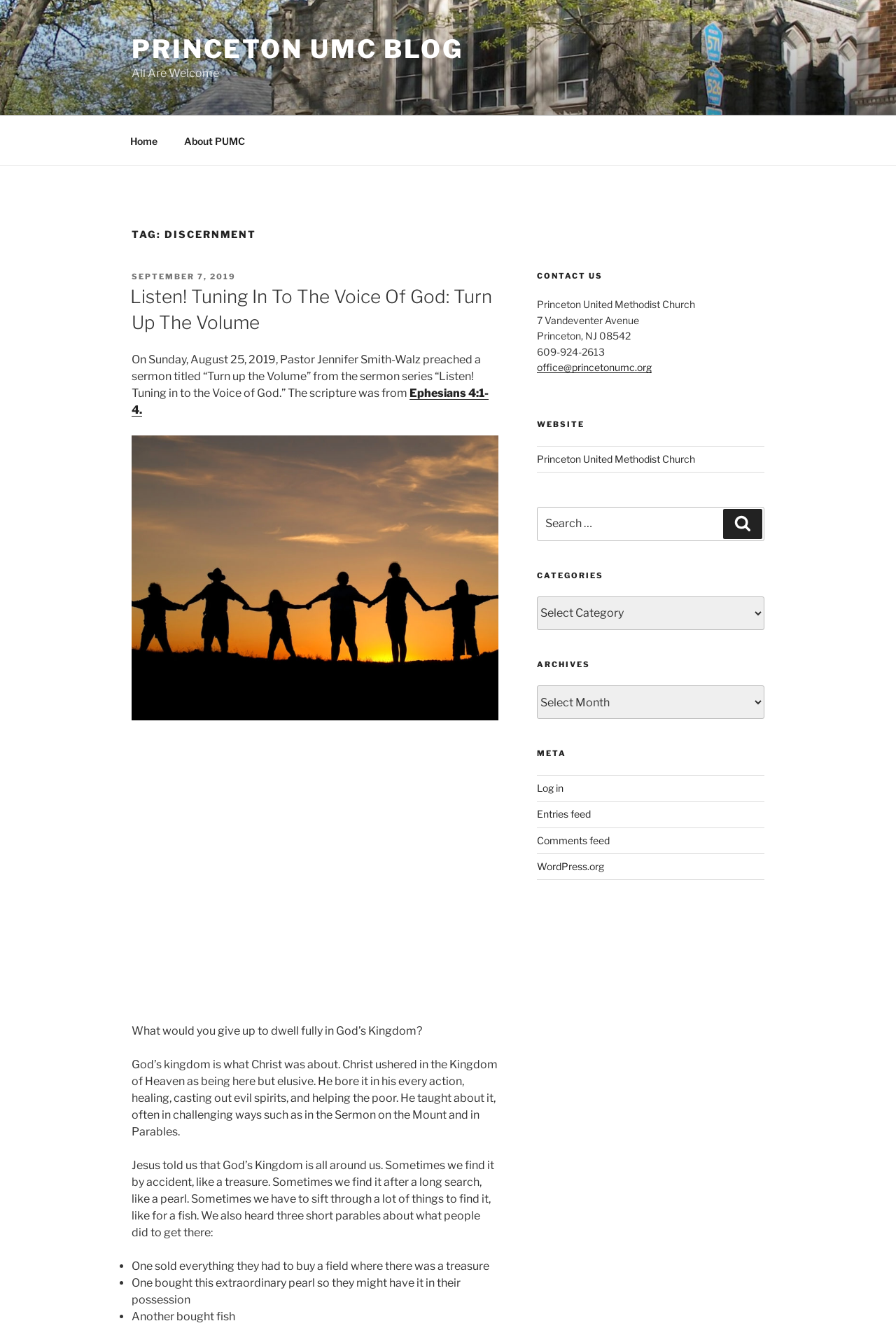Give the bounding box coordinates for the element described by: "office@princetonumc.org".

[0.599, 0.272, 0.727, 0.281]